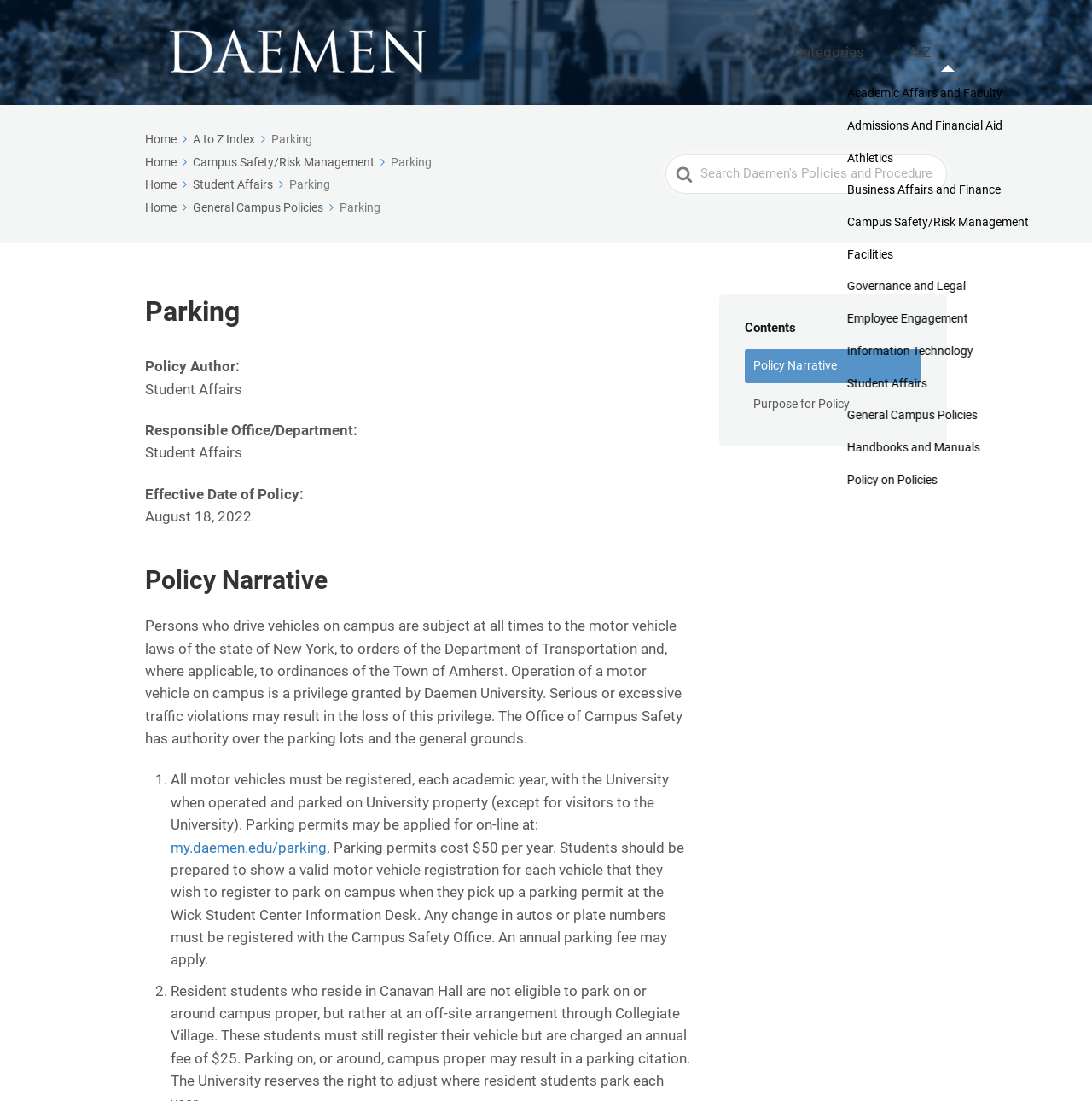Construct a thorough caption encompassing all aspects of the webpage.

The webpage is about the parking policies and procedures at Daemen University. At the top, there is a link to "Policies and Procedures" with an accompanying image. Below this, there are several links to different departments and offices, including Academic Affairs, Admissions, Athletics, and more, arranged in a vertical column.

To the left of these links, there is a layout table with several elements. At the top, there are links to "Home" and "A to Z Index", each with an accompanying image. Below these, there are three sections with links to "Home", "Campus Safety/Risk Management", and "Student Affairs", each with an accompanying image. The sections are separated by static text elements with the label "Parking".

On the right side of the page, there is a search bar with a label "Search For" and a textbox to input search queries. Next to the search bar, there is an image with the label "Searching...".

Below the search bar, there is a header section with a heading "Parking" and several static text elements with information about the policy, including the policy author, responsible office, effective date, and more.

The main content of the page is the policy narrative, which is divided into sections with headings and static text elements. The policy narrative explains the rules and regulations for parking on campus, including the requirement to register motor vehicles with the university and the need to follow motor vehicle laws and university ordinances. There are also lists with numbered markers, detailing specific rules and regulations, such as the requirement to register vehicles each academic year and the need to show a valid motor vehicle registration when picking up a parking permit.

Finally, there is a complementary section on the right side of the page with a heading "Contents" and links to different sections of the policy, including "Policy Narrative" and "Purpose for Policy".